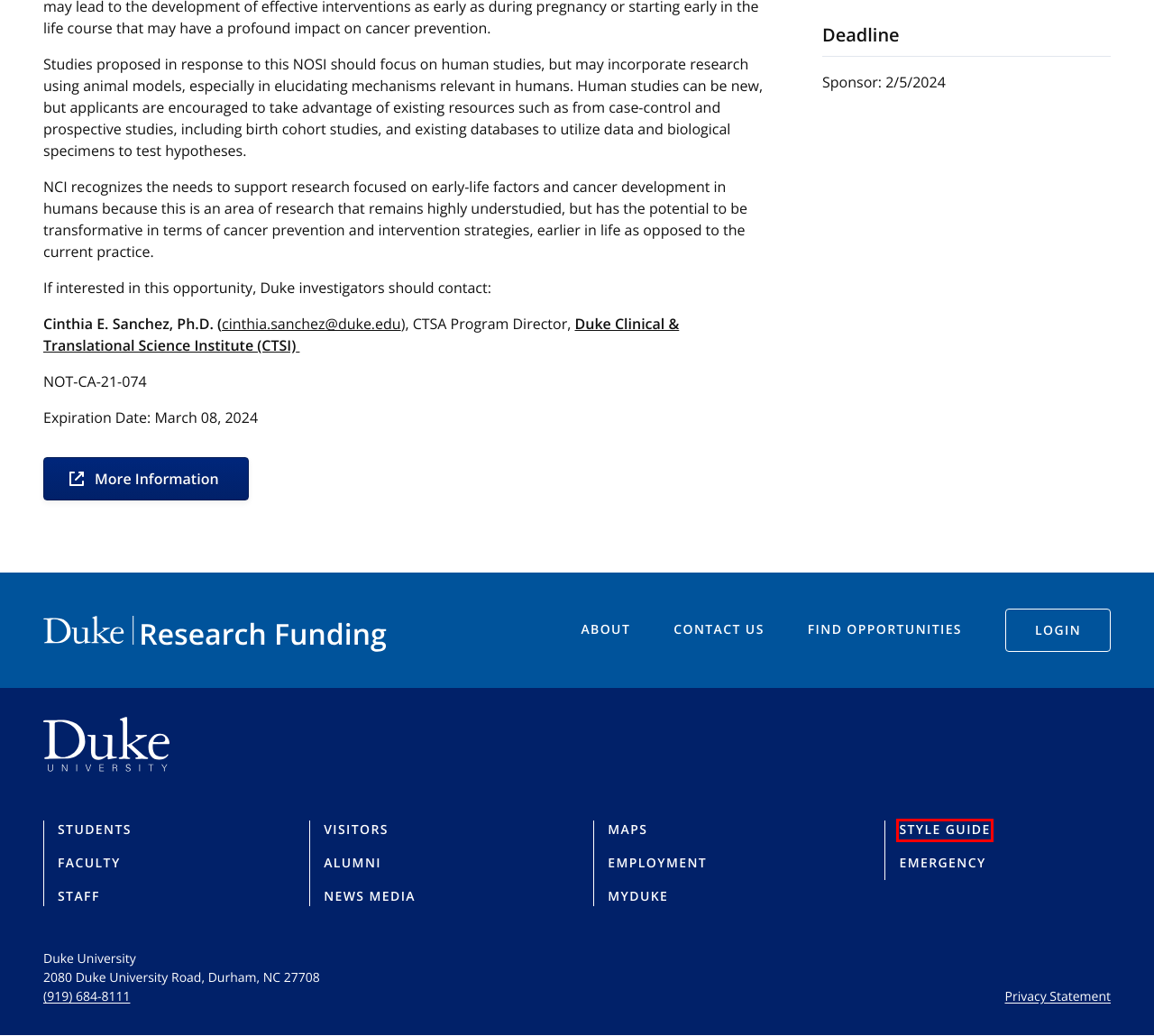Observe the provided screenshot of a webpage with a red bounding box around a specific UI element. Choose the webpage description that best fits the new webpage after you click on the highlighted element. These are your options:
A. Duke Clinical and Translational Science Institute
B. Duke University Emergency Status
C. Duke Student Affairs
D. Duke University
E. Duke Students
F. Visit - Duke Undergraduate Admissions
G. This is Duke - Brand Guide
H. Home | Human Resources

G